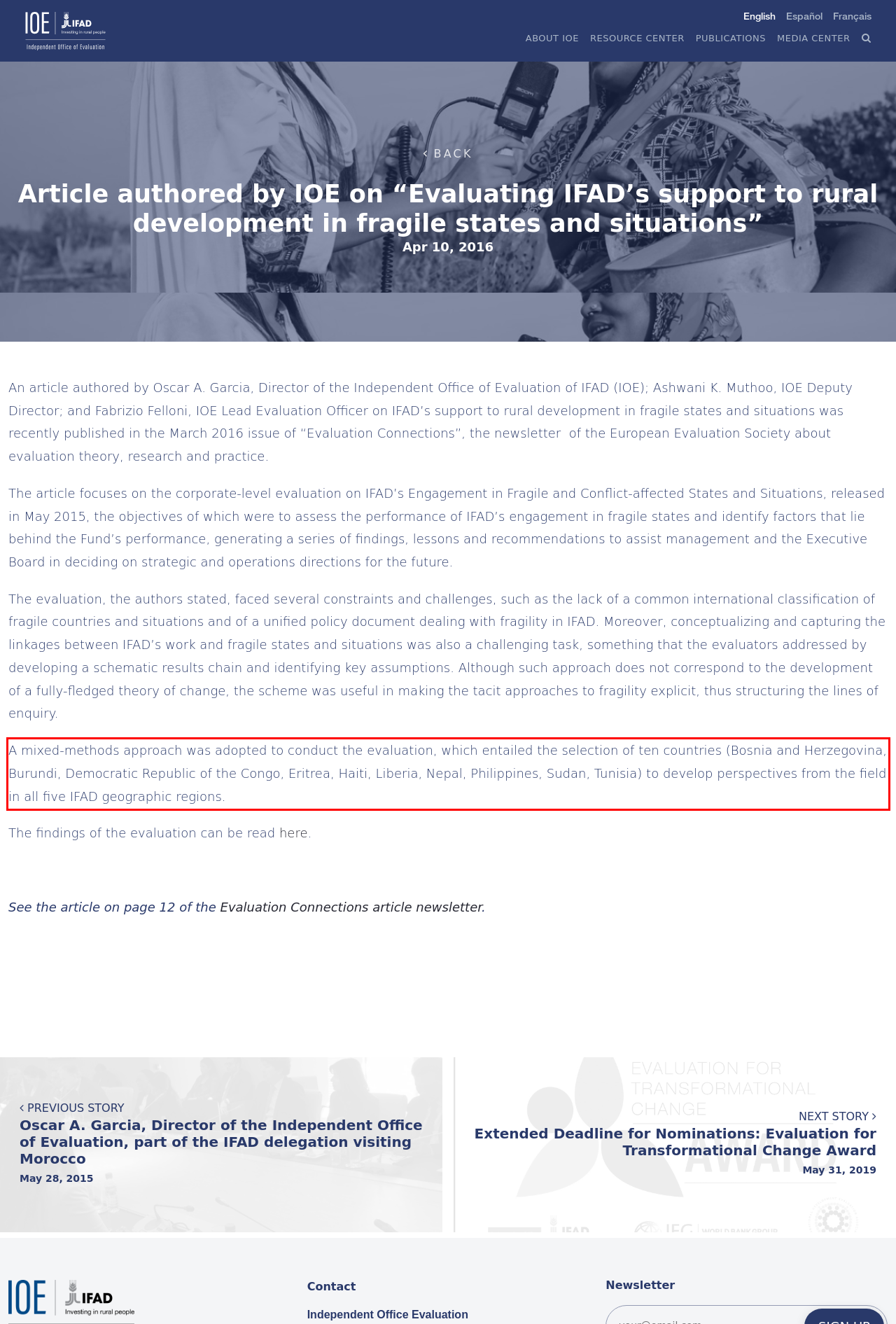Please look at the screenshot provided and find the red bounding box. Extract the text content contained within this bounding box.

A mixed-methods approach was adopted to conduct the evaluation, which entailed the selection of ten countries (Bosnia and Herzegovina, Burundi, Democratic Republic of the Congo, Eritrea, Haiti, Liberia, Nepal, Philippines, Sudan, Tunisia) to develop perspectives from the field in all five IFAD geographic regions.